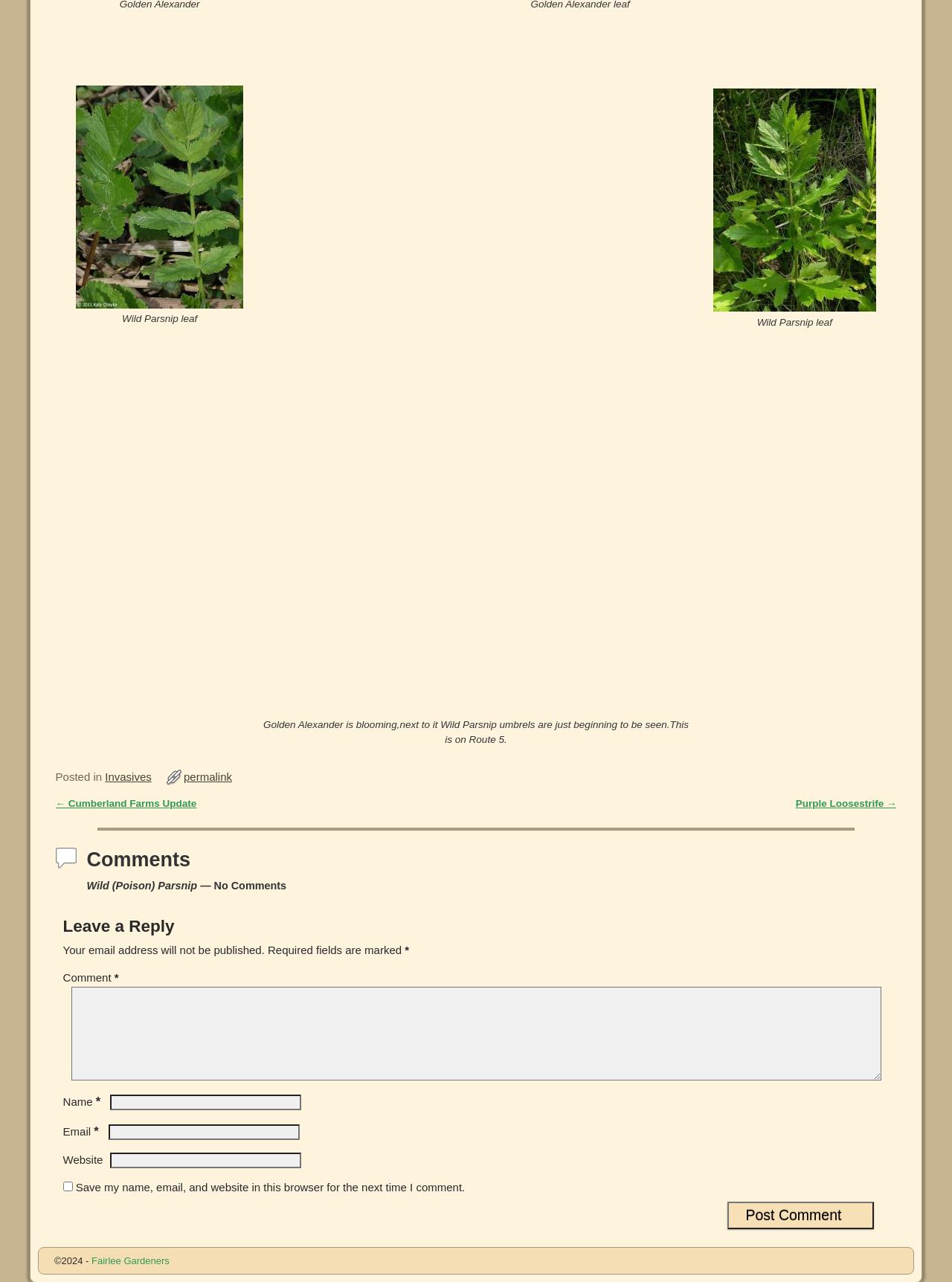Please find the bounding box for the UI element described by: "Hmong Cultural and Resource Center".

None